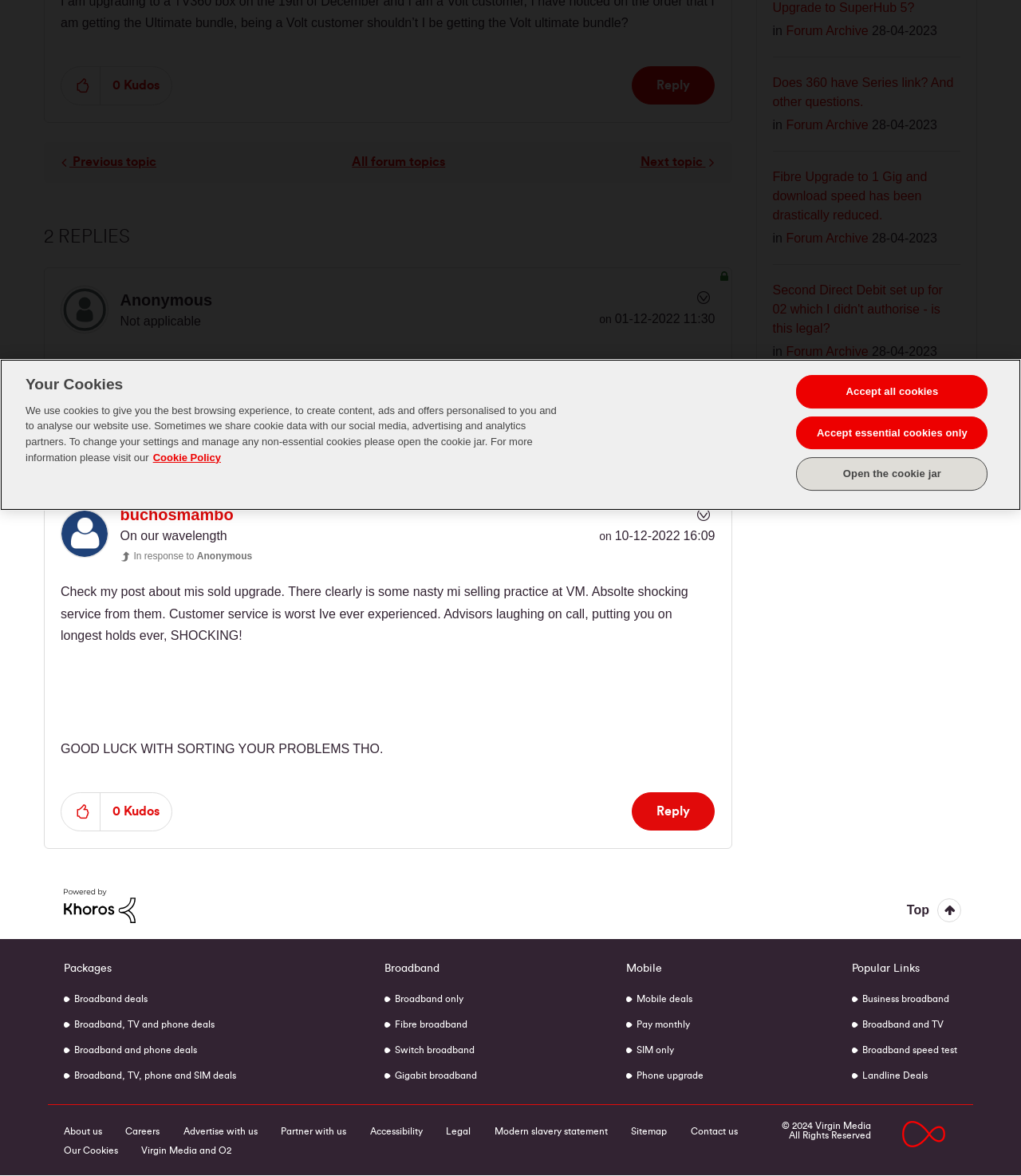Determine the bounding box coordinates in the format (top-left x, top-left y, bottom-right x, bottom-right y). Ensure all values are floating point numbers between 0 and 1. Identify the bounding box of the UI element described by: Modern slavery statement

[0.484, 0.958, 0.595, 0.966]